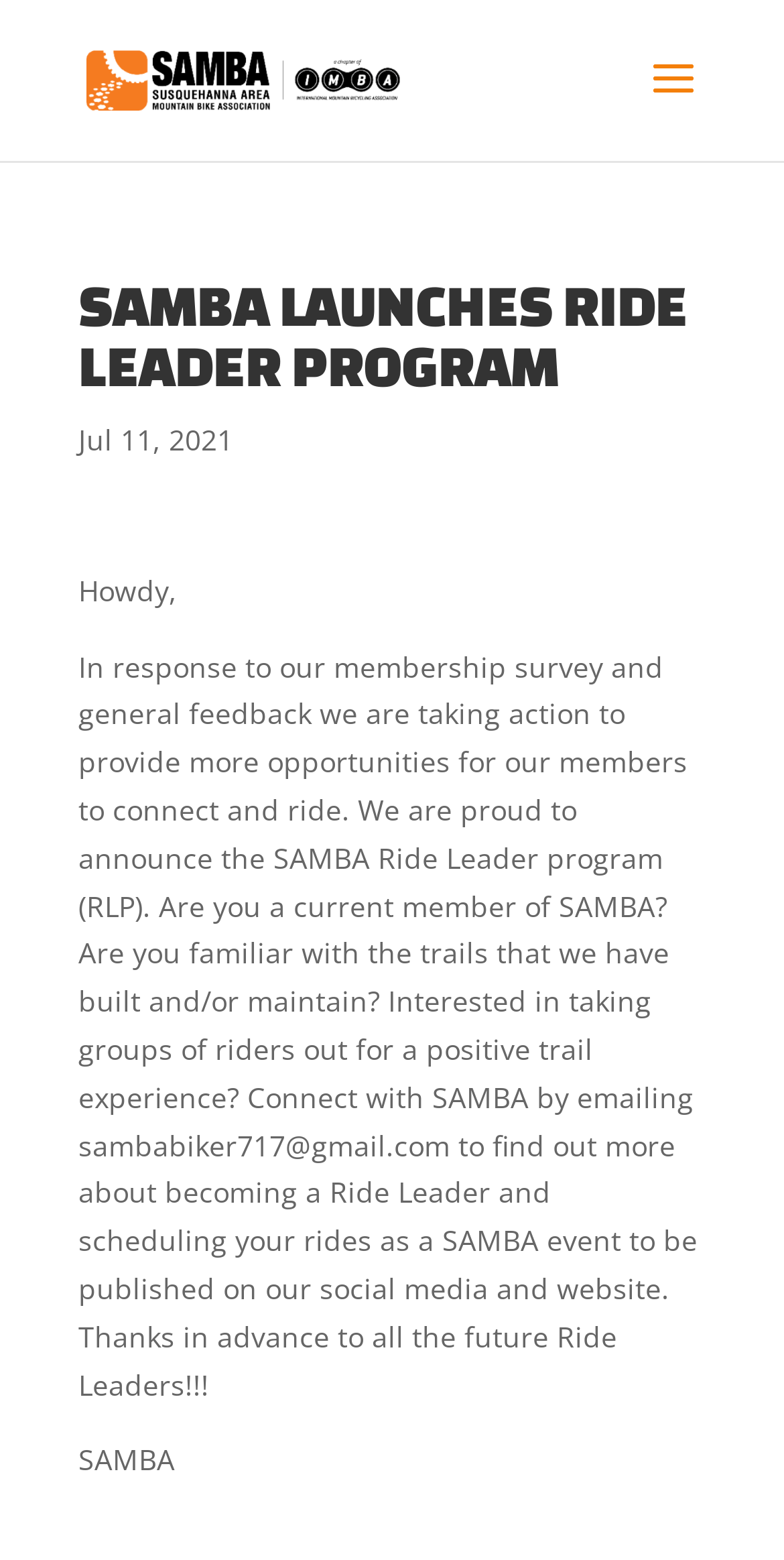Use a single word or phrase to answer the following:
What is the email address to contact for more information about the Ride Leader program?

sambabiker717@gmail.com